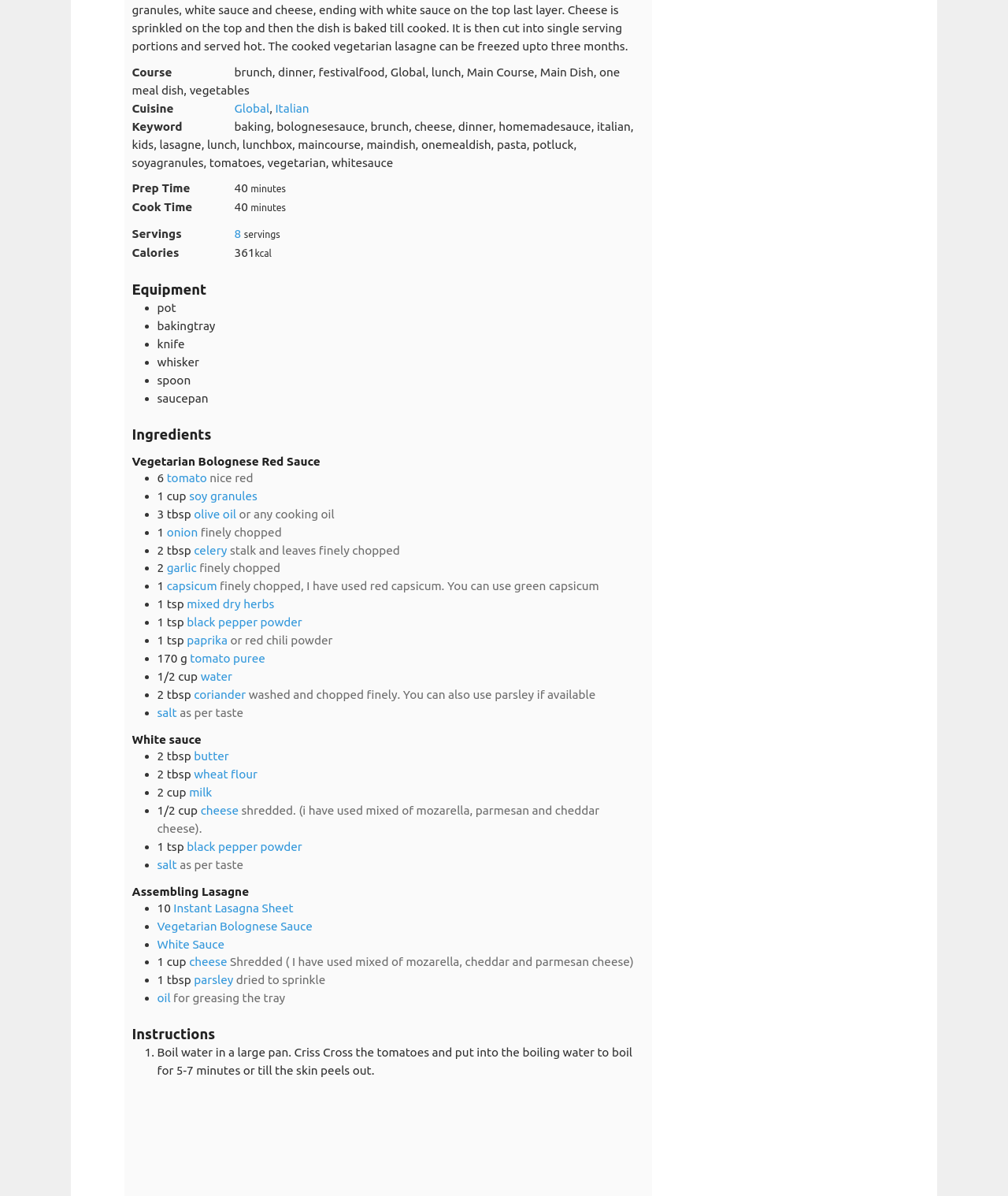What is the equipment required for the recipe?
Give a detailed and exhaustive answer to the question.

I examined the 'Equipment' section of the webpage, which lists several equipment required for the recipe, including 'pot', 'baking tray', 'knife', 'whisker', 'spoon', and 'saucepan'.